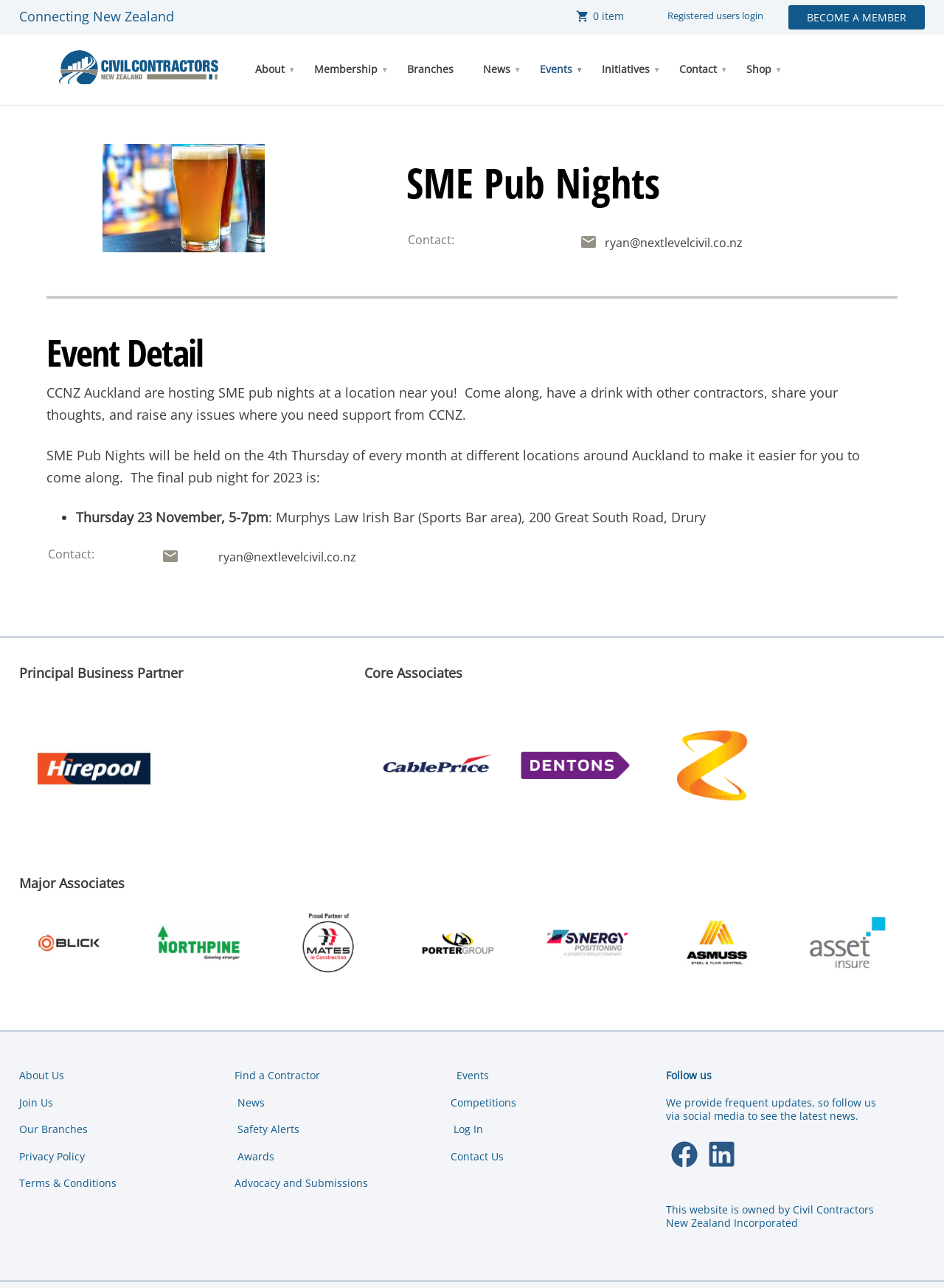How many links are in the top navigation menu?
Carefully examine the image and provide a detailed answer to the question.

I counted the number of links in the top navigation menu, which includes 'About', 'Membership', 'Branches', 'News', 'Events', 'Initiatives', 'Contact', and 'Shop', as well as their submenus.